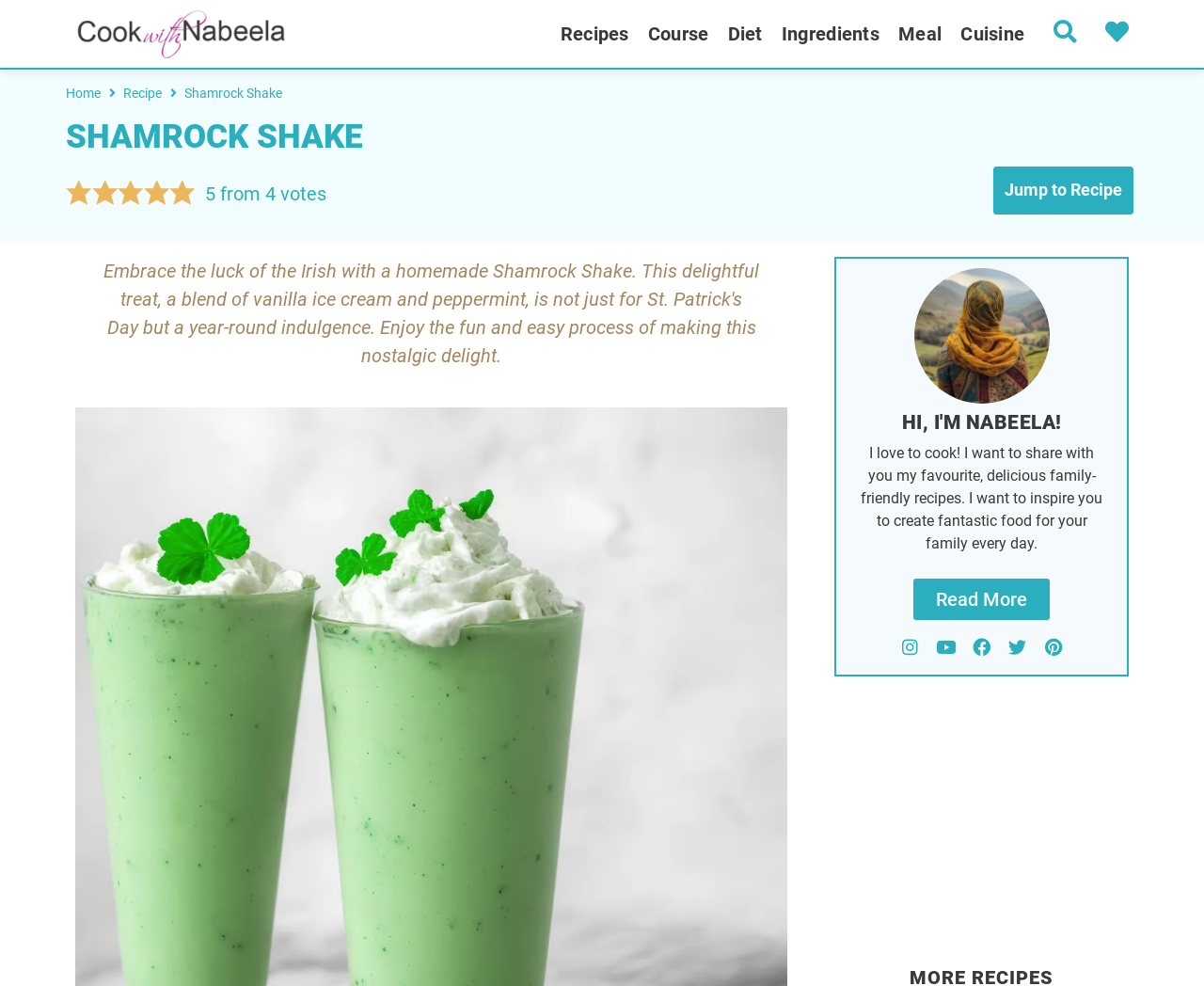Please locate the bounding box coordinates of the element that should be clicked to achieve the given instruction: "Click the 'Rate this recipe 5 out of 5 stars' button".

[0.141, 0.182, 0.162, 0.209]